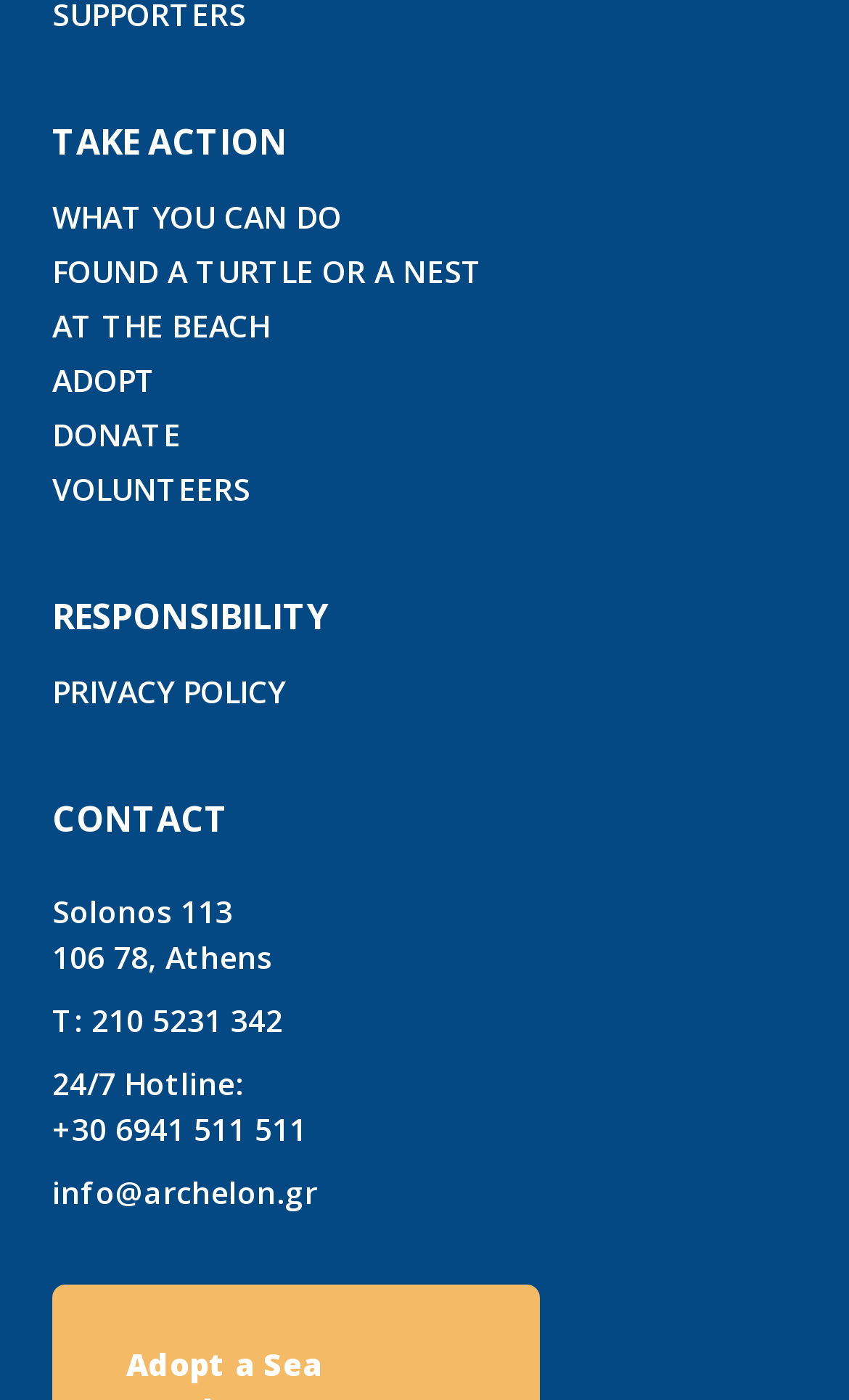What is the second section heading?
Your answer should be a single word or phrase derived from the screenshot.

RESPONSIBILITY